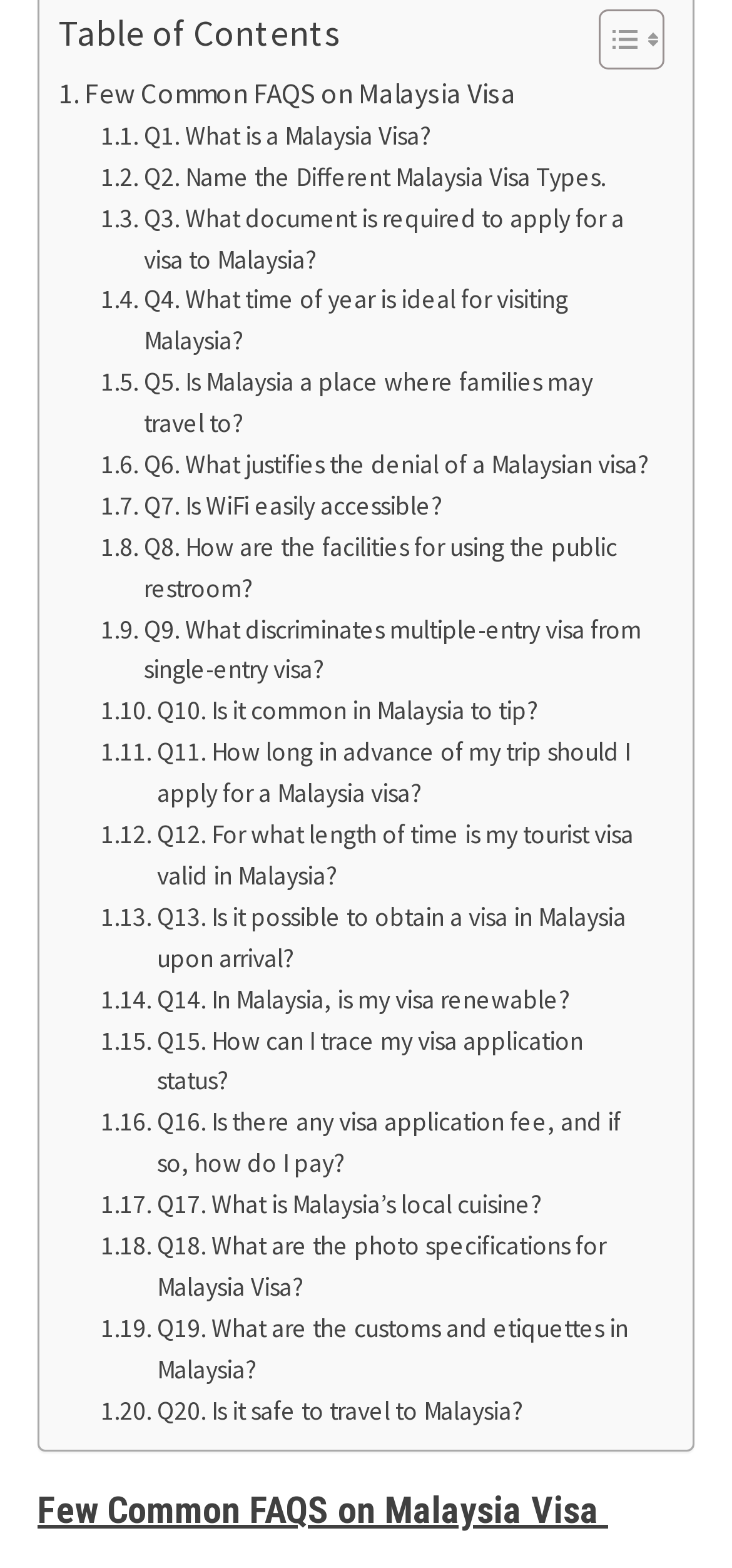Find the bounding box coordinates for the element described here: "Q7. Is WiFi easily accessible?".

[0.138, 0.31, 0.604, 0.336]